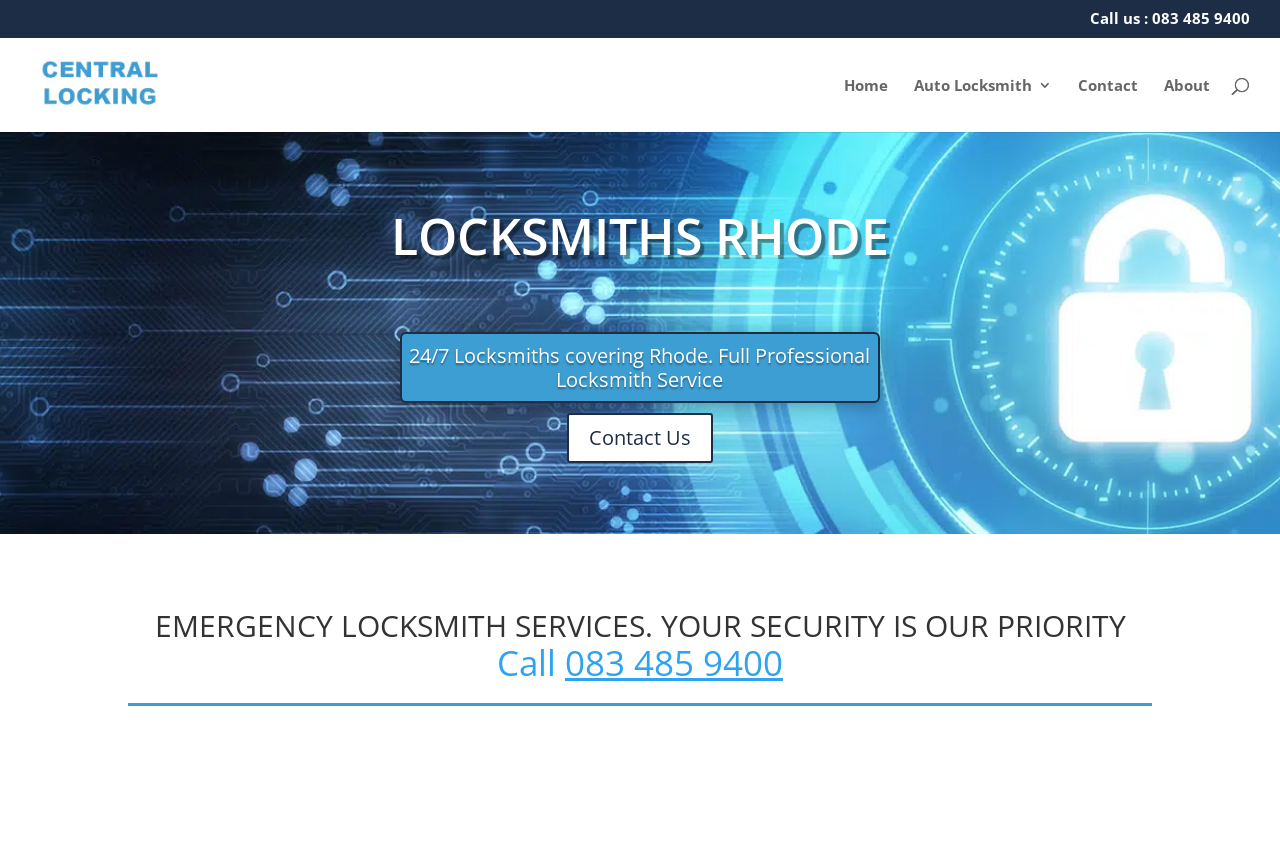Kindly determine the bounding box coordinates for the clickable area to achieve the given instruction: "Call the locksmith service".

[0.388, 0.745, 0.612, 0.8]